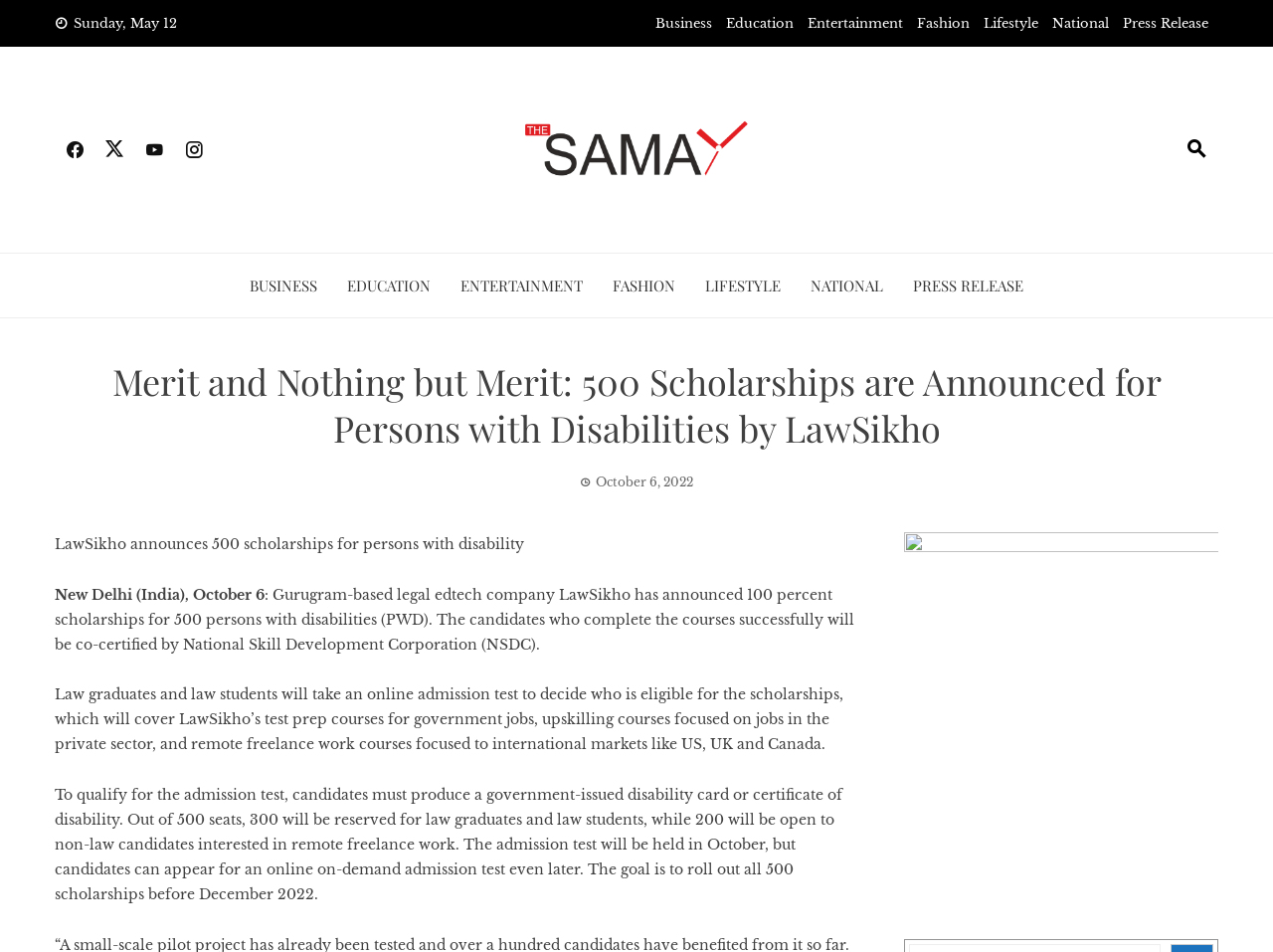Please pinpoint the bounding box coordinates for the region I should click to adhere to this instruction: "Click on the 'Press Release' link".

[0.882, 0.016, 0.949, 0.033]